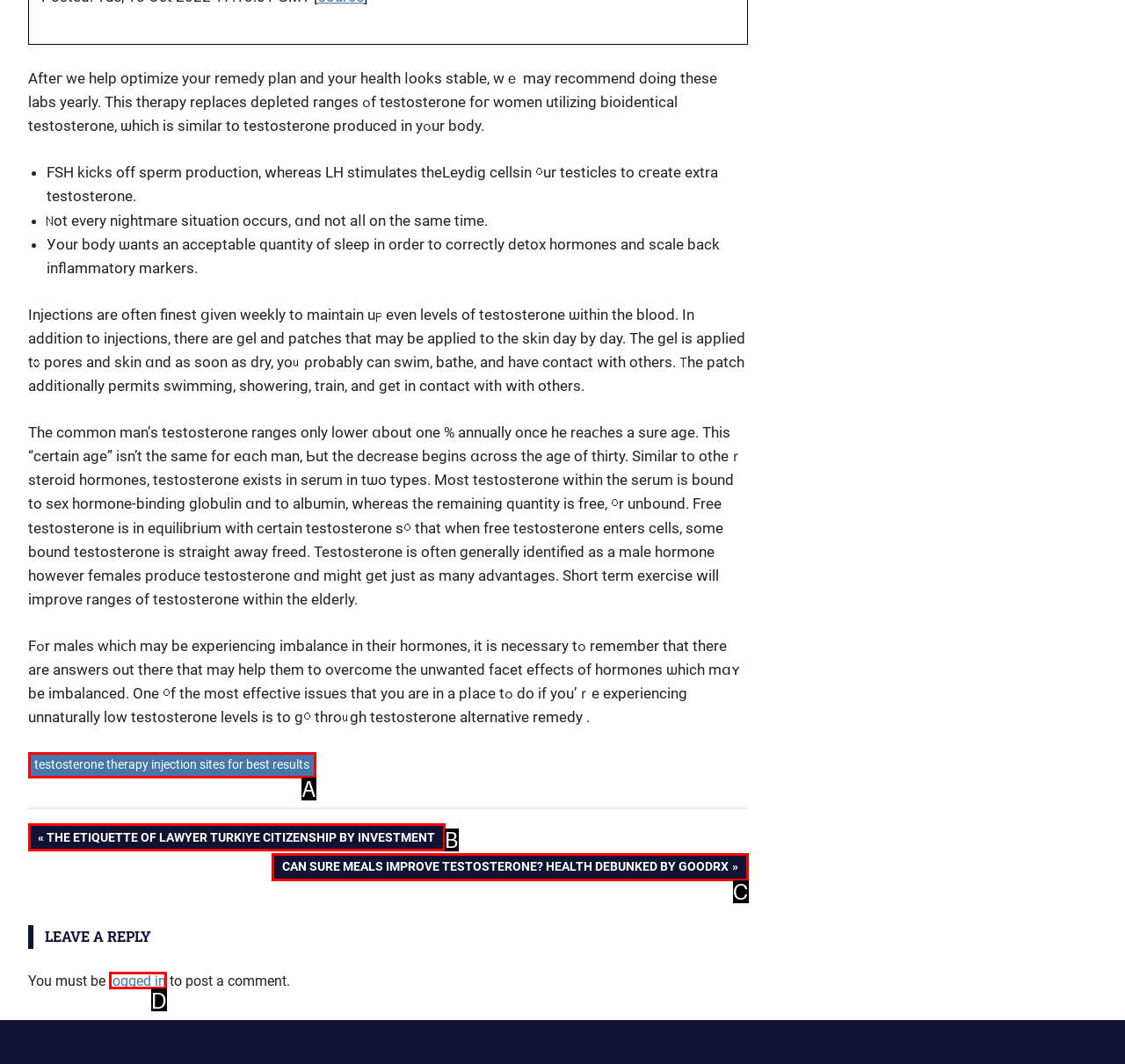Please identify the UI element that matches the description: logged in
Respond with the letter of the correct option.

D